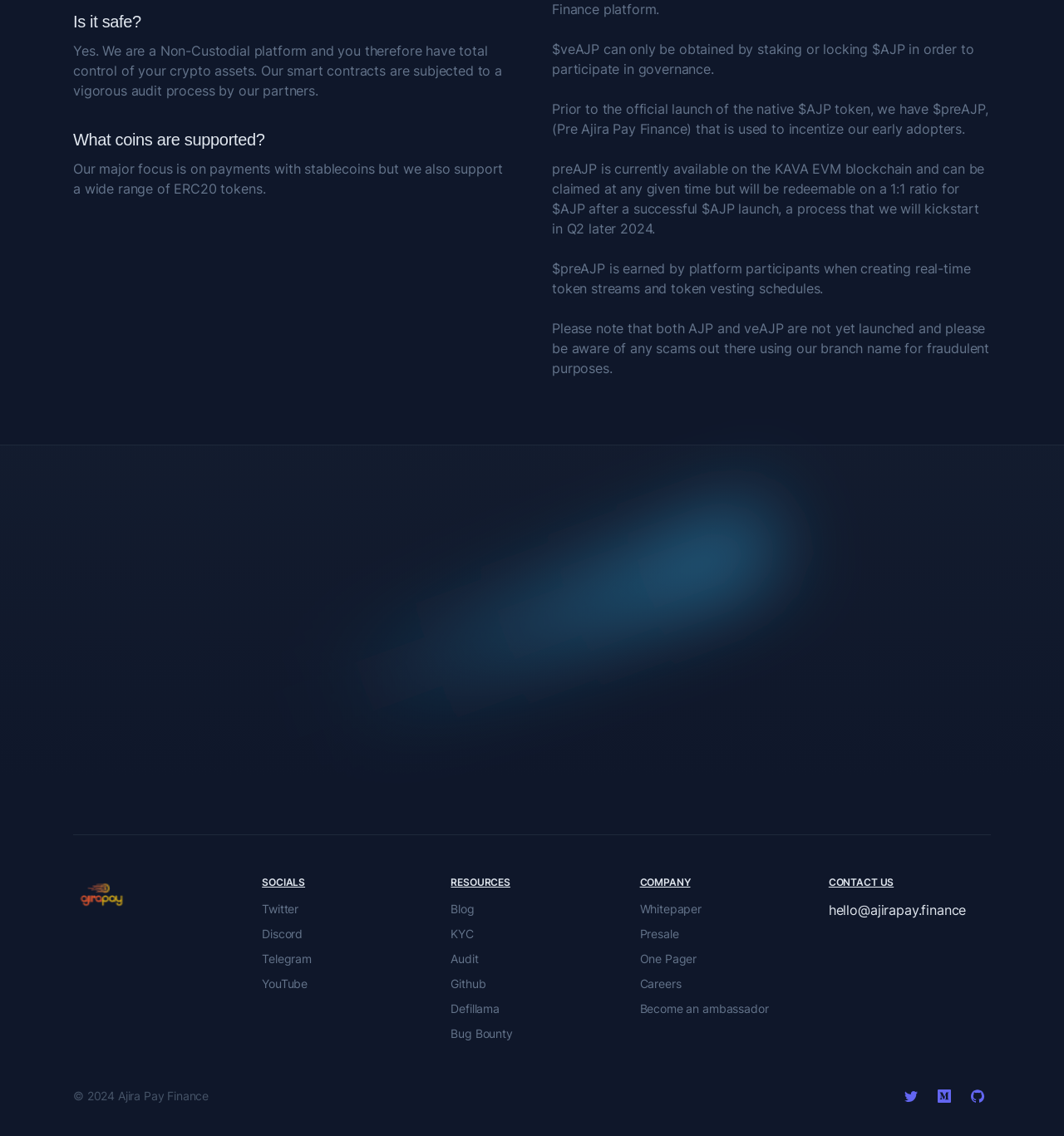Determine the bounding box coordinates of the clickable region to carry out the instruction: "Visit Twitter".

[0.246, 0.794, 0.281, 0.806]